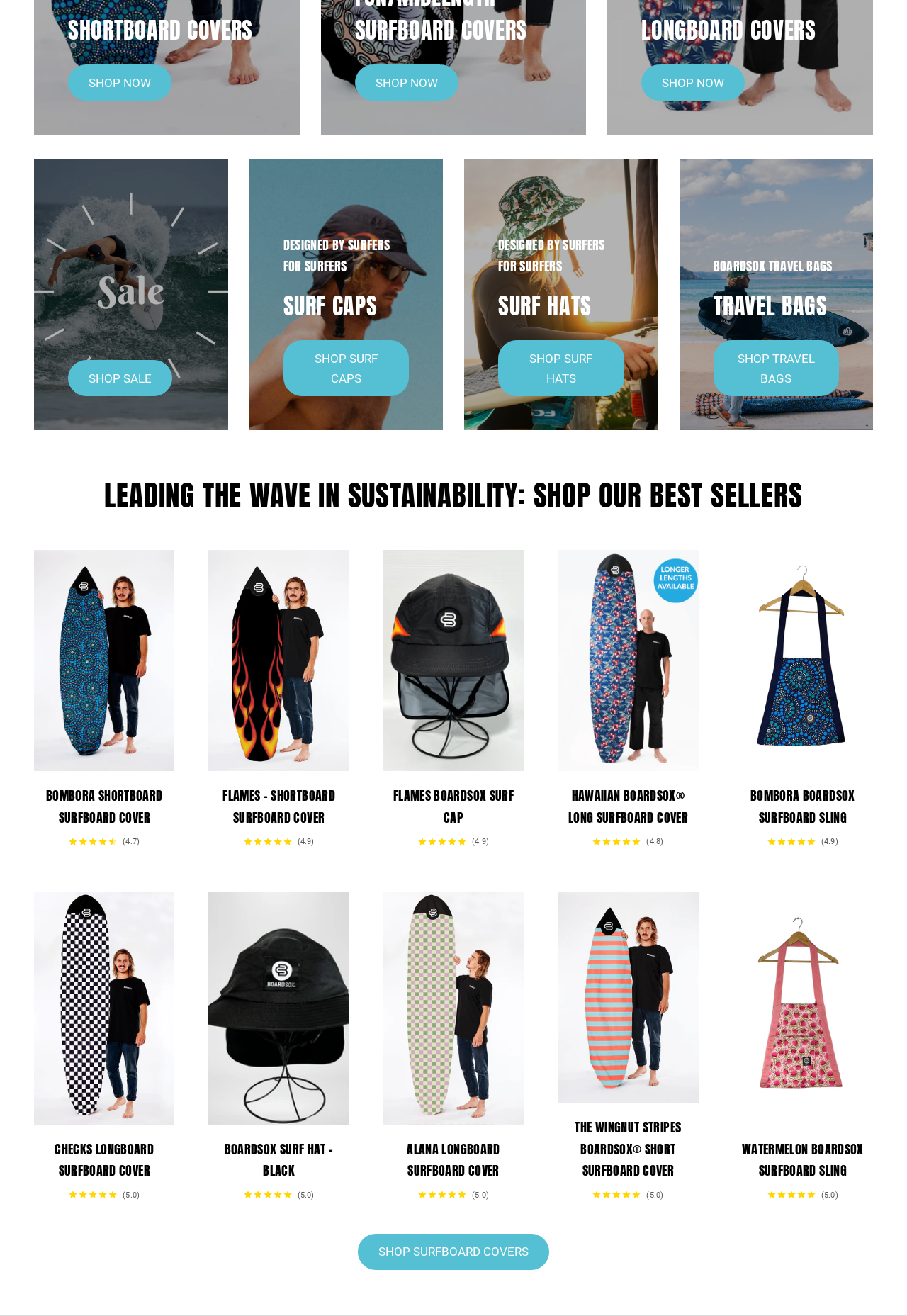Identify the bounding box coordinates of the area you need to click to perform the following instruction: "shop now".

[0.075, 0.049, 0.189, 0.077]